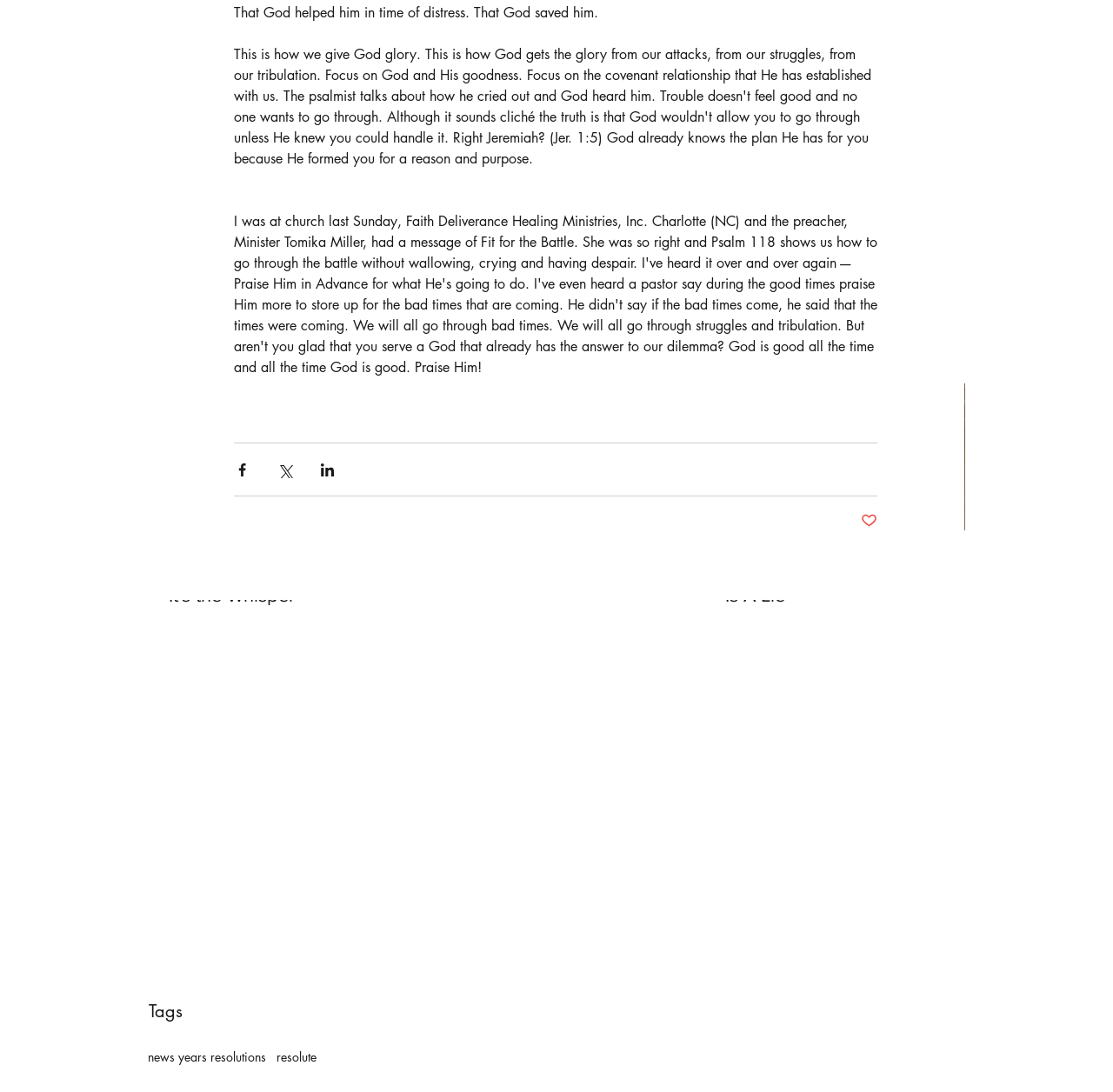Find the bounding box coordinates of the element's region that should be clicked in order to follow the given instruction: "View the post 'Fake It Until You Make It Is A Lie'". The coordinates should consist of four float numbers between 0 and 1, i.e., [left, top, right, bottom].

[0.652, 0.509, 0.848, 0.558]